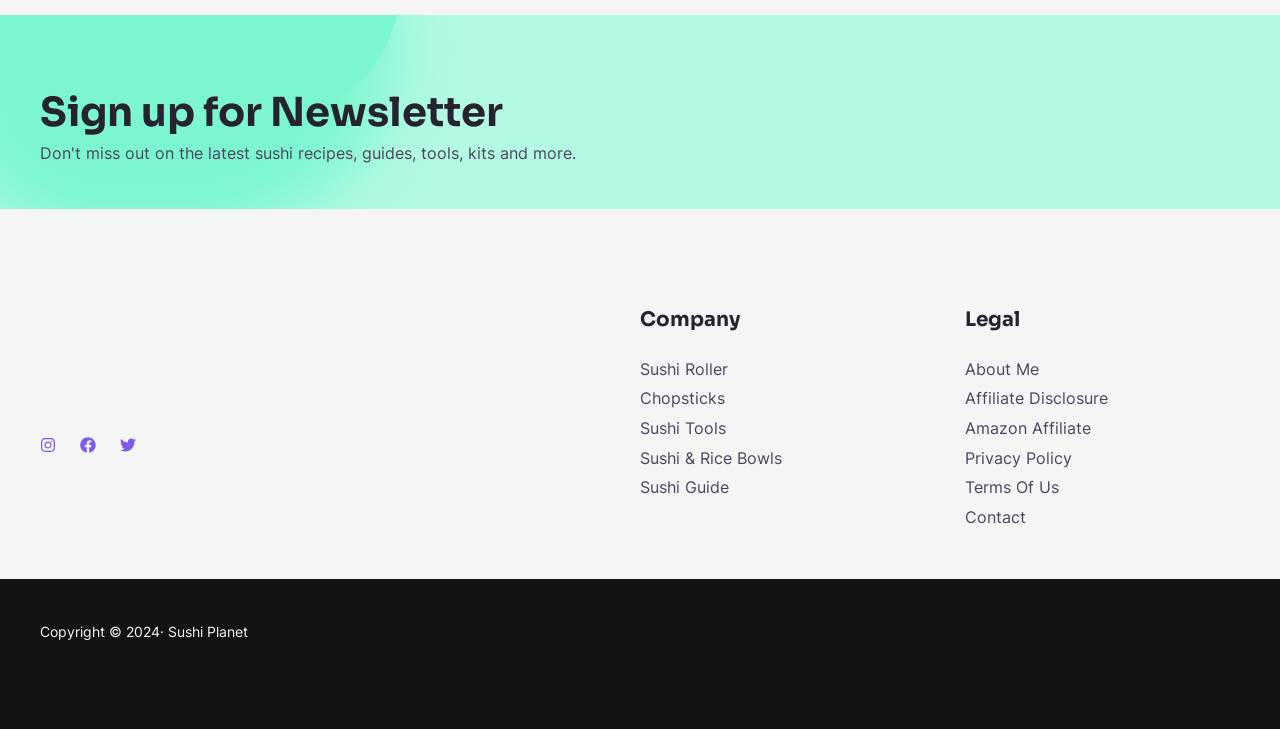Please identify the bounding box coordinates for the region that you need to click to follow this instruction: "Read About Me".

[0.754, 0.492, 0.812, 0.519]